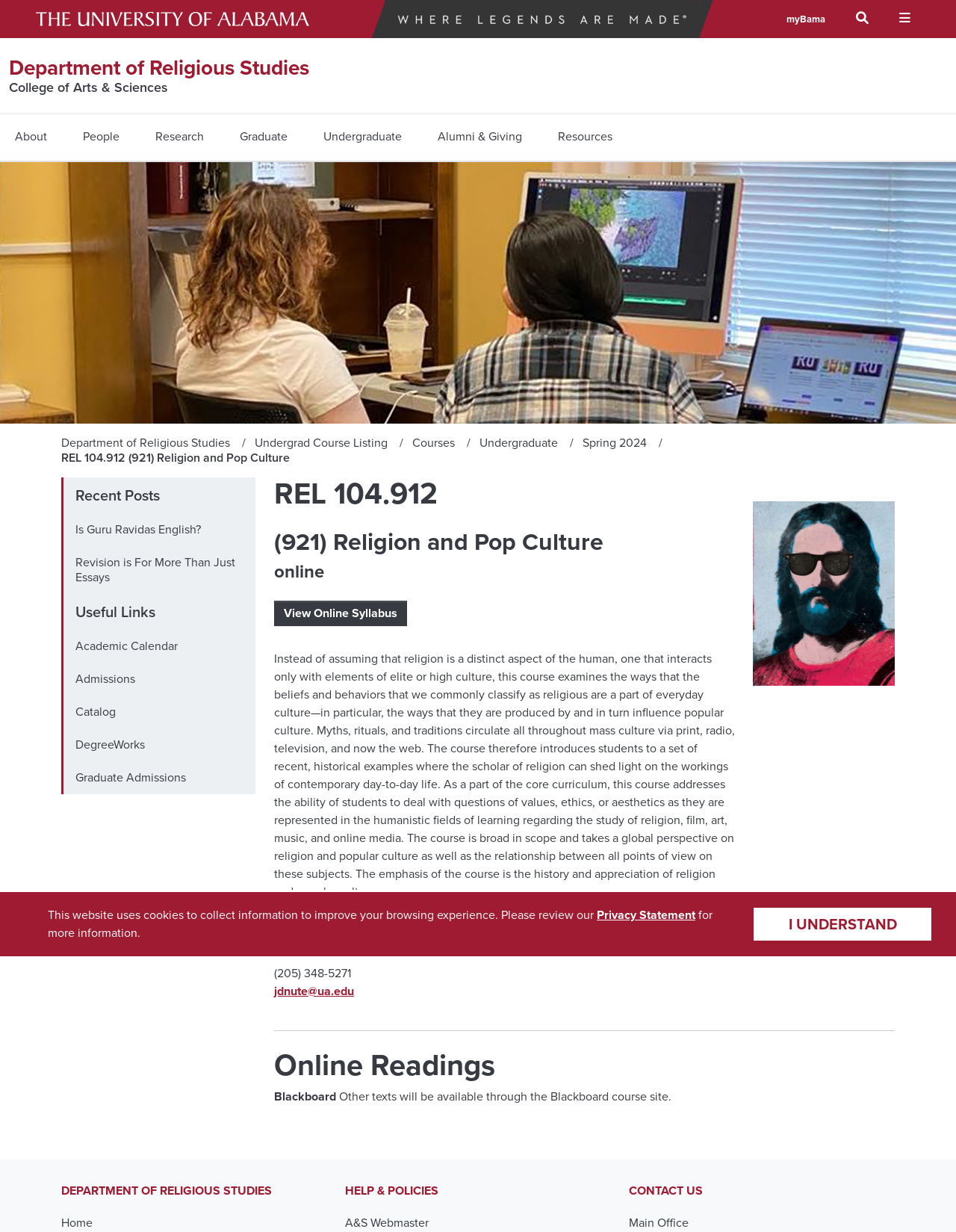Please determine the bounding box of the UI element that matches this description: View Online Syllabus. The coordinates should be given as (top-left x, top-left y, bottom-right x, bottom-right y), with all values between 0 and 1.

[0.287, 0.487, 0.426, 0.508]